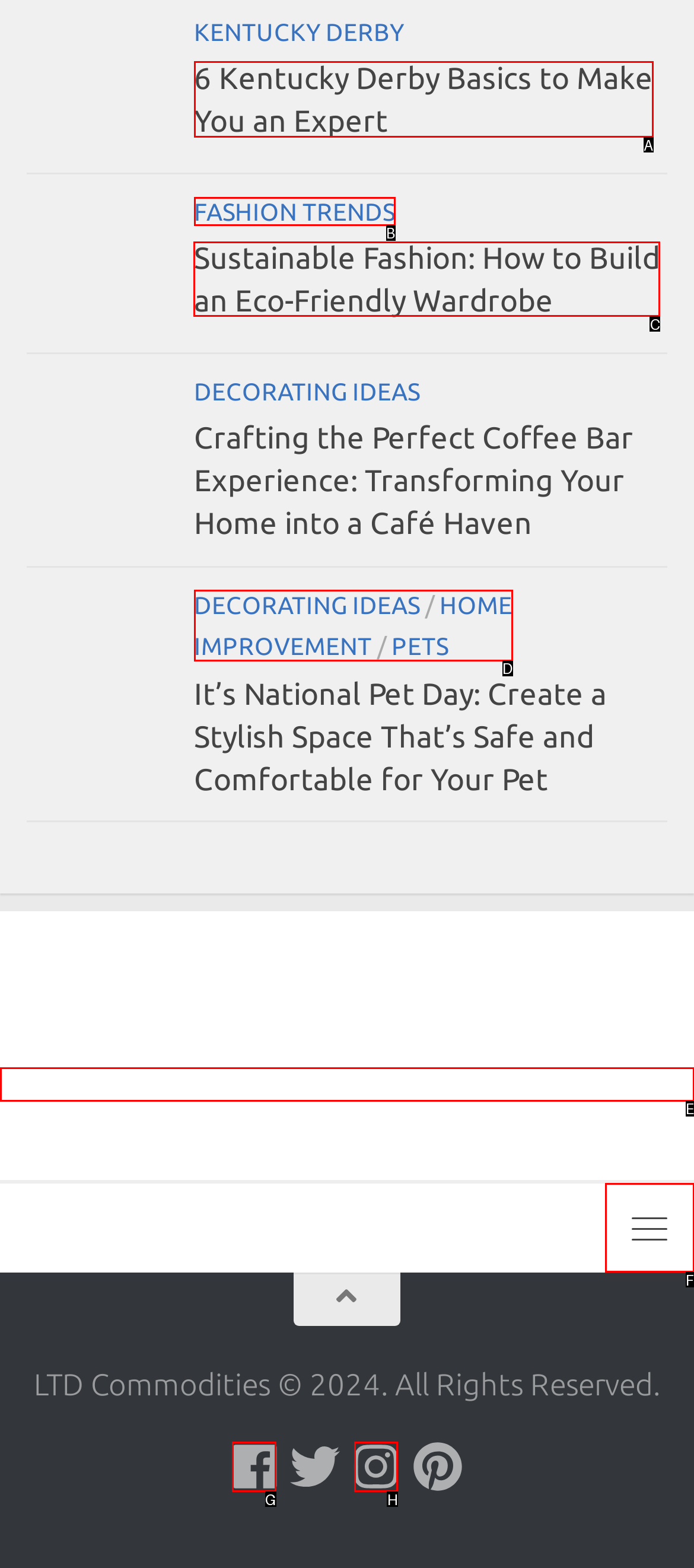Identify the letter of the option to click in order to Read about Sustainable Fashion. Answer with the letter directly.

C